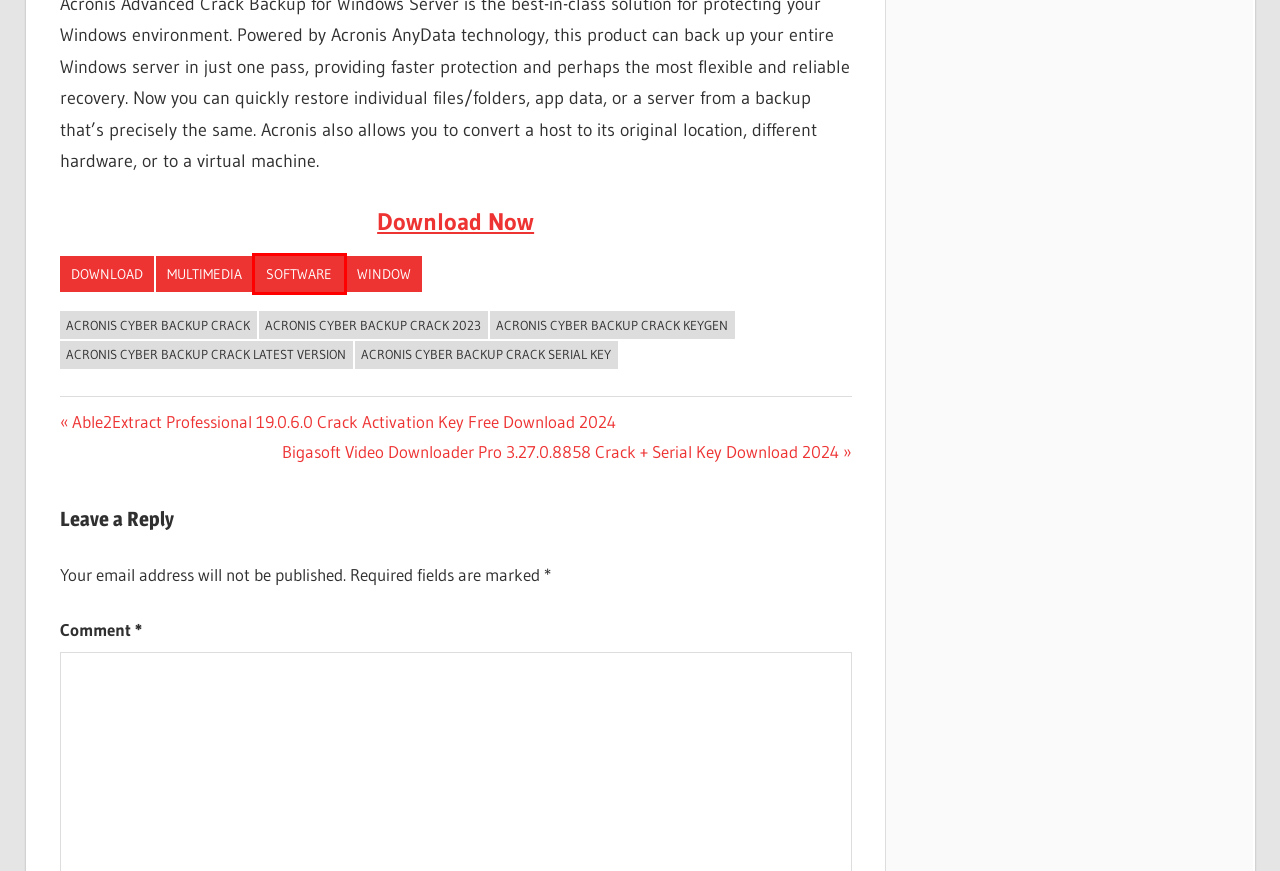Look at the given screenshot of a webpage with a red rectangle bounding box around a UI element. Pick the description that best matches the new webpage after clicking the element highlighted. The descriptions are:
A. Acronis Cyber Backup Crack Archives - Archive Crack
B. Acronis Cyber Backup Crack Serial Key Archives - Archive Crack
C. Acronis Cyber Backup Crack Latest Version Archives - Archive Crack
D. Software Archives - Archive Crack
E. Uncategorized Archives - Archive Crack
F. Acronis Cyber Backup Crack Keygen Archives - Archive Crack
G. Download Archives - Archive Crack
H. multimedia Archives - Archive Crack

D